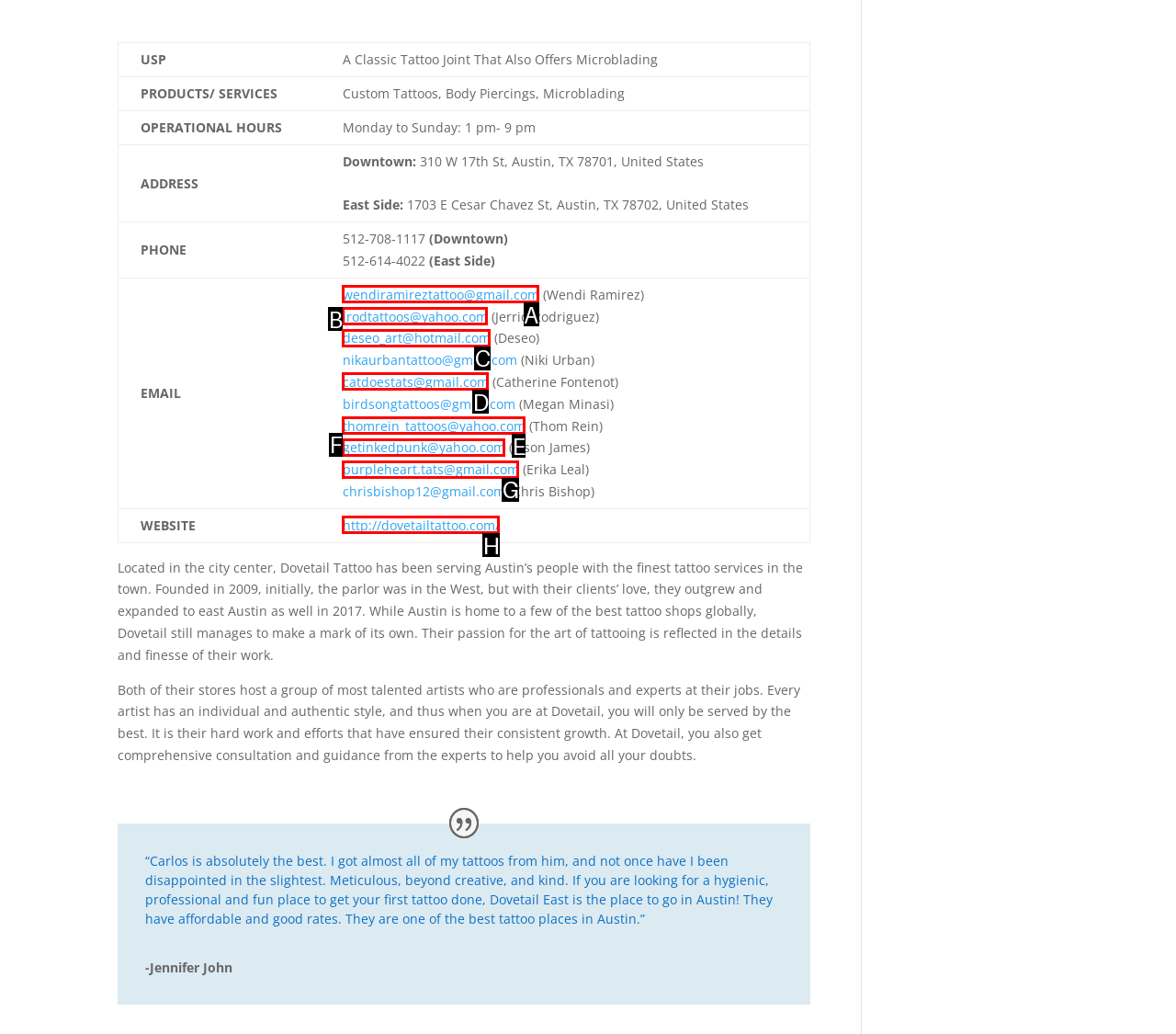To complete the task: Click the link to Wendi Ramirez's email, select the appropriate UI element to click. Respond with the letter of the correct option from the given choices.

A